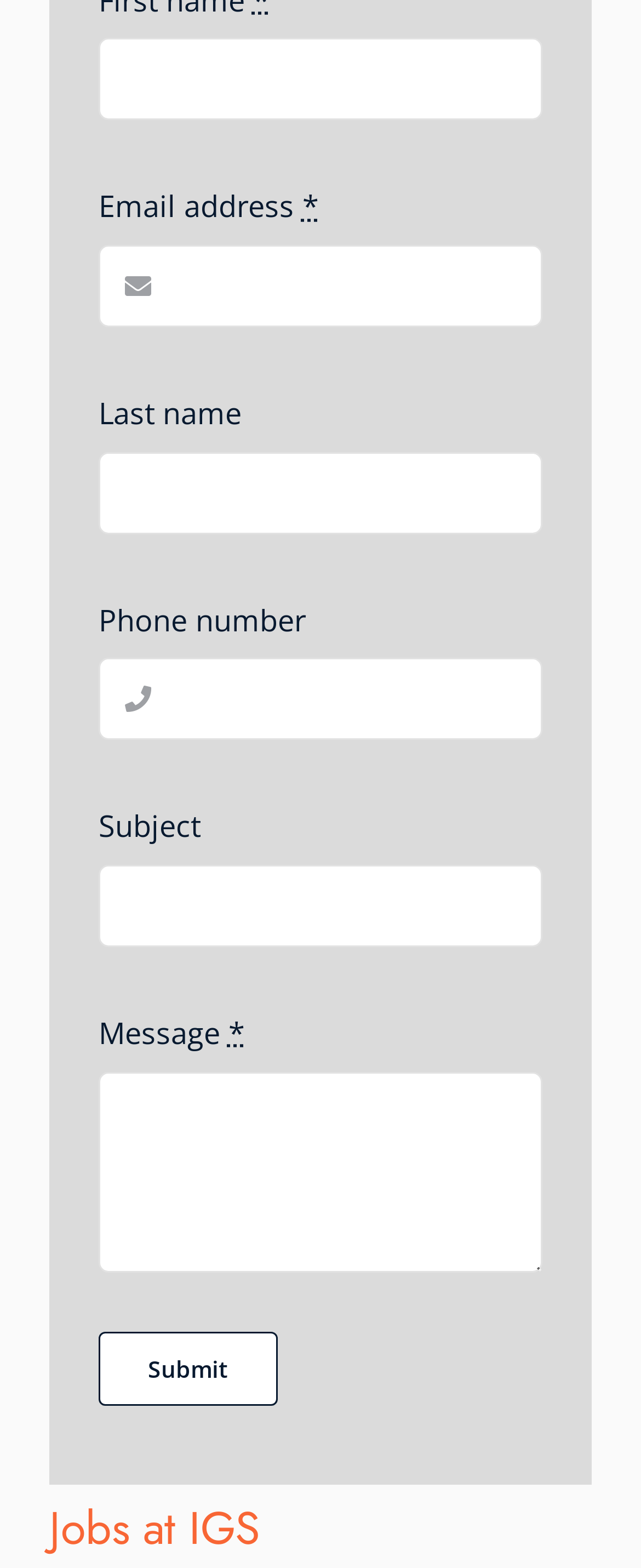Is the 'Last name' field required? Examine the screenshot and reply using just one word or a brief phrase.

No